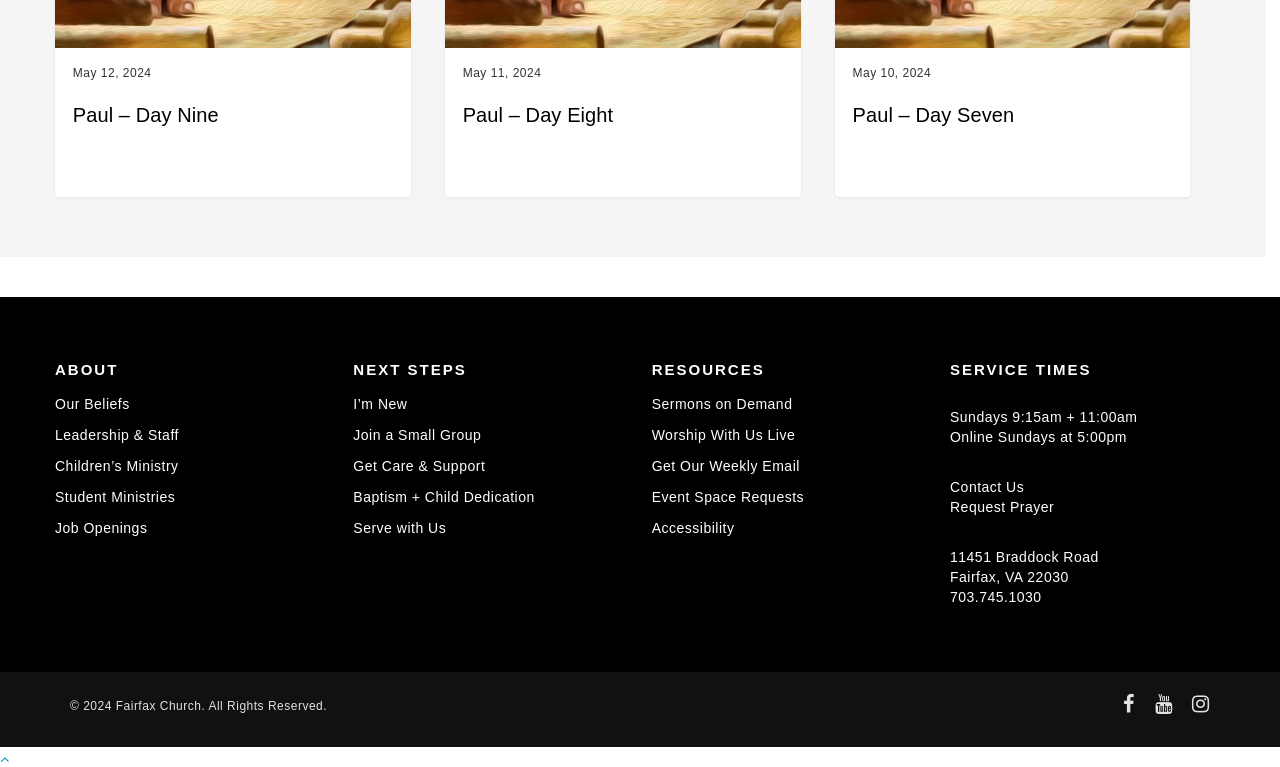Give a one-word or short phrase answer to this question: 
What is the first service time on Sundays?

9:15am